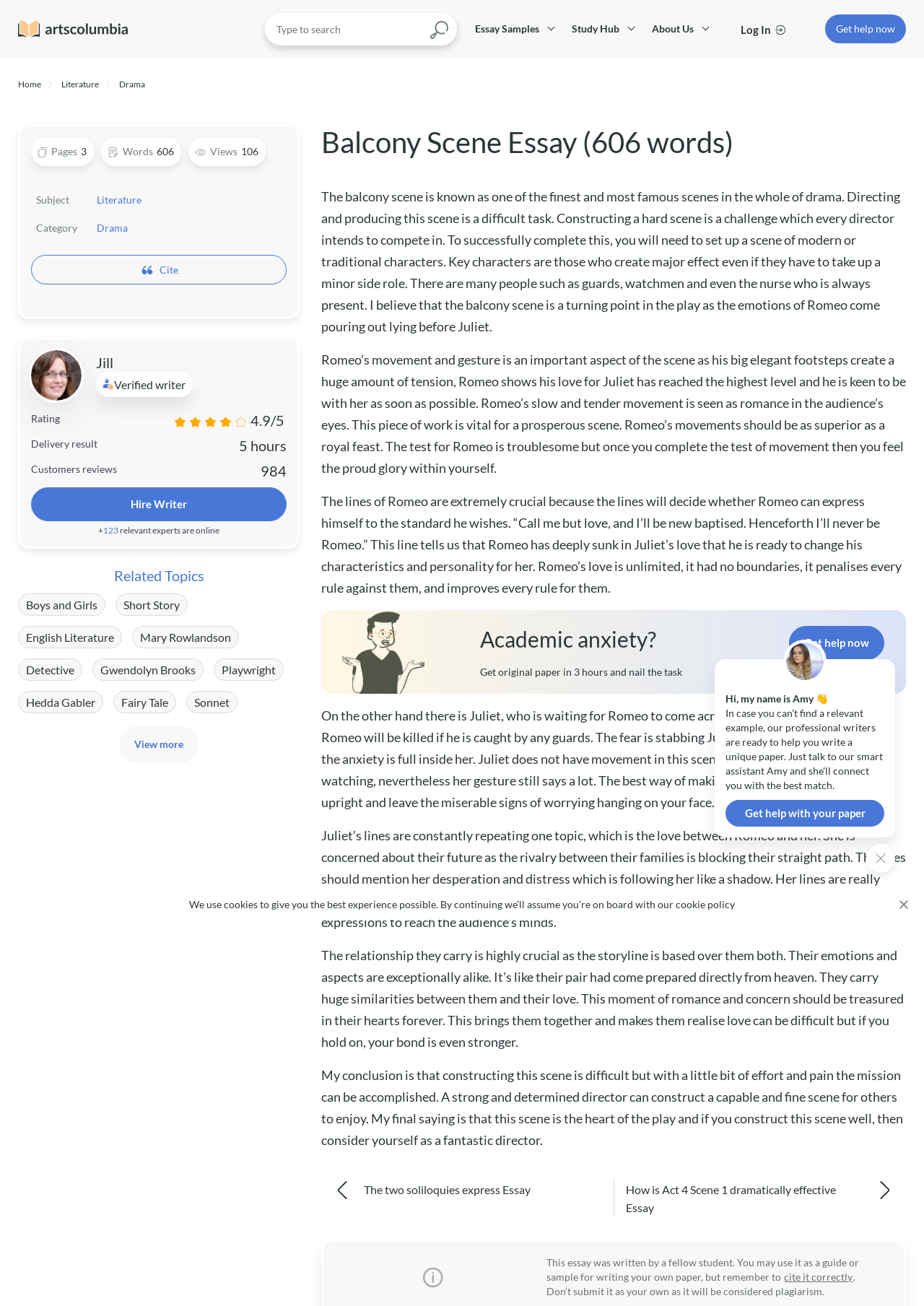Identify the bounding box coordinates of the clickable region necessary to fulfill the following instruction: "Search for essays". The bounding box coordinates should be four float numbers between 0 and 1, i.e., [left, top, right, bottom].

[0.287, 0.01, 0.495, 0.035]